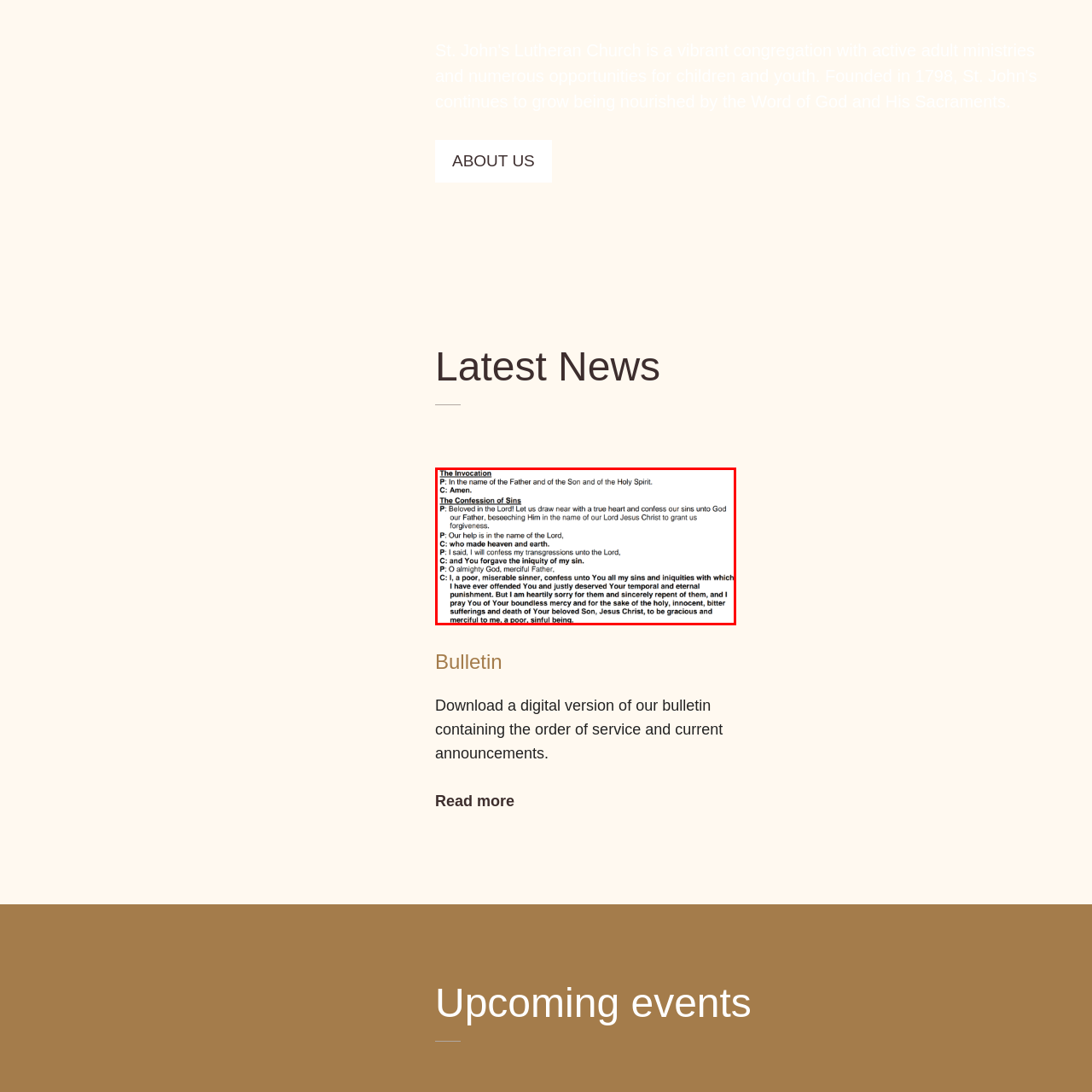Explain in detail what is happening in the image that is surrounded by the red box.

The image appears to feature a section from a church bulletin, focusing on the invocation and confession of sins during a worship service. It includes structured prayers such as "The Invocation," which emphasizes the name of the Father, Son, and Holy Spirit, followed by the congregation's response. The "Confession of Sins" prayer highlights a heartfelt appeal for forgiveness, expressing remorse and a plea for divine mercy. This text likely serves as a guide for members of the congregation to follow during a service, reflecting themes of humility, repentance, and seeking reconciliation with God.